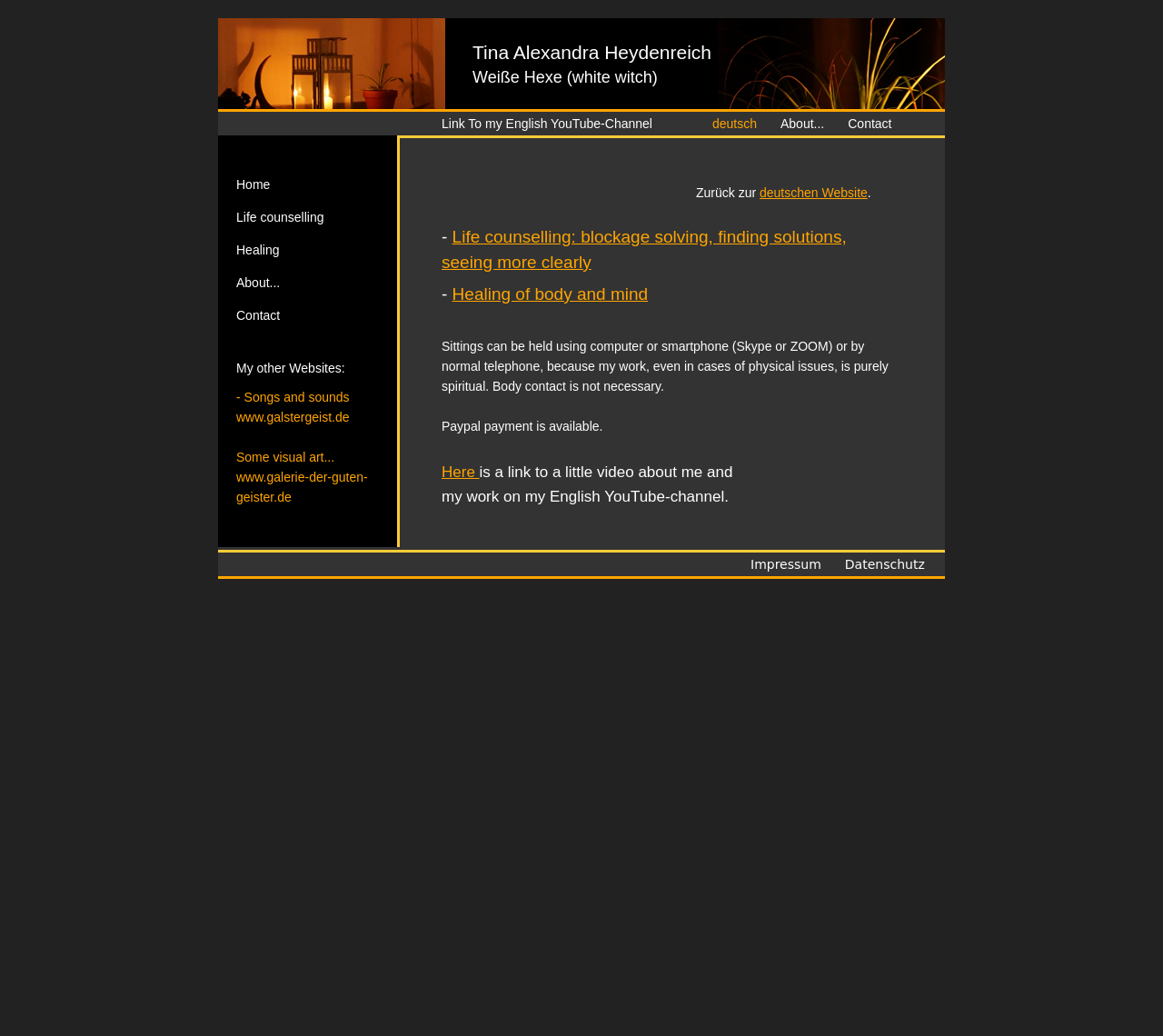Determine the bounding box of the UI element mentioned here: "Some visual art...". The coordinates must be in the format [left, top, right, bottom] with values ranging from 0 to 1.

[0.203, 0.434, 0.288, 0.448]